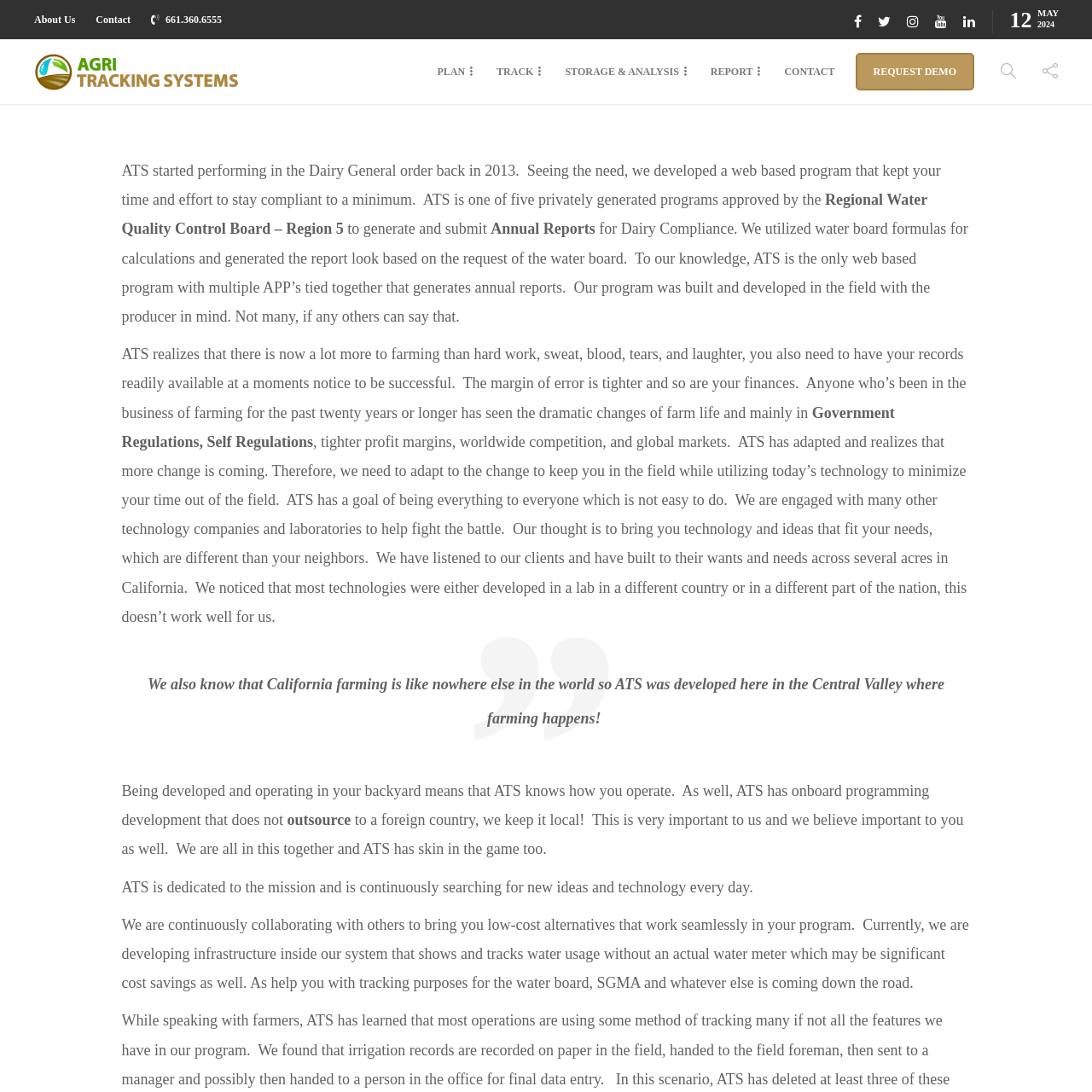Detail the various sections and features present on the webpage.

The webpage is about Agri Tracking Systems (ATS), a company that provides a web-based program for dairy farmers to stay compliant with regulations. At the top of the page, there is a navigation menu with links to "About Us", "Contact", and a phone number. Below the navigation menu, there is a logo of ATS and a set of social media links.

The main content of the page is divided into two sections. The first section describes the history and mission of ATS. It starts with a brief introduction to how ATS began performing in the Dairy General order in 2013 and developed a web-based program to help farmers stay compliant. The text then explains how ATS is one of the few privately generated programs approved by the Regional Water Quality Control Board and how it utilizes water board formulas for calculations.

The second section of the main content discusses the features and benefits of ATS's program. It explains how the program is designed to generate and submit annual reports for dairy compliance and how it is the only web-based program with multiple APP's tied together. The text also highlights the importance of adapting to changing regulations and how ATS is working with other technology companies and laboratories to bring new ideas and technologies to farmers.

Throughout the page, there are several blocks of text that provide more information about ATS's program and its benefits. These blocks of text are separated by blank lines, making it easy to read and understand. At the bottom of the page, there is a blockquote that emphasizes the importance of ATS being developed and operating in the Central Valley of California, where farming happens.

Overall, the webpage provides a detailed overview of ATS's program and its mission to help dairy farmers stay compliant with regulations while also adapting to changing technologies and regulations.